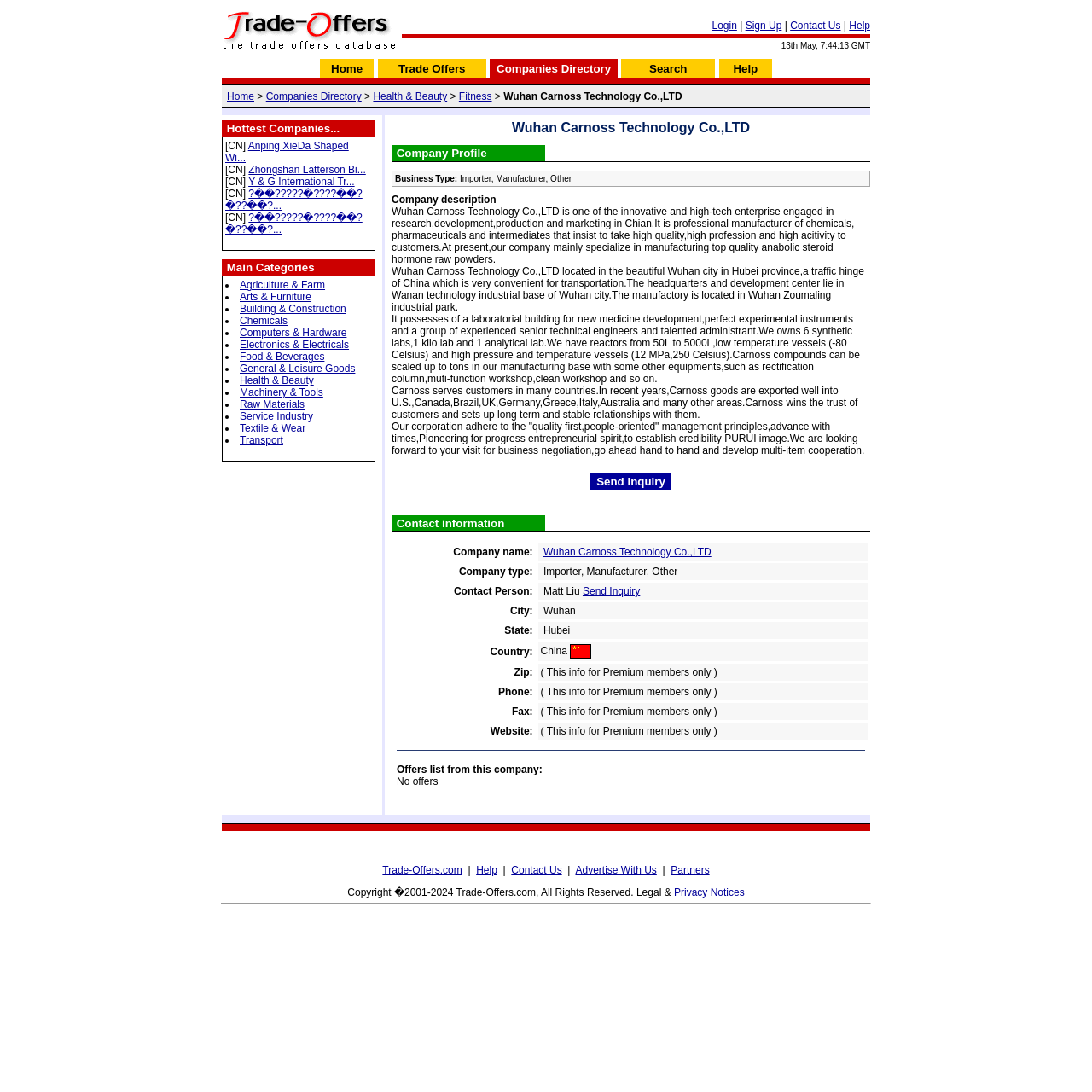Locate the bounding box coordinates of the element I should click to achieve the following instruction: "Click on the 'Search' link".

[0.595, 0.057, 0.629, 0.069]